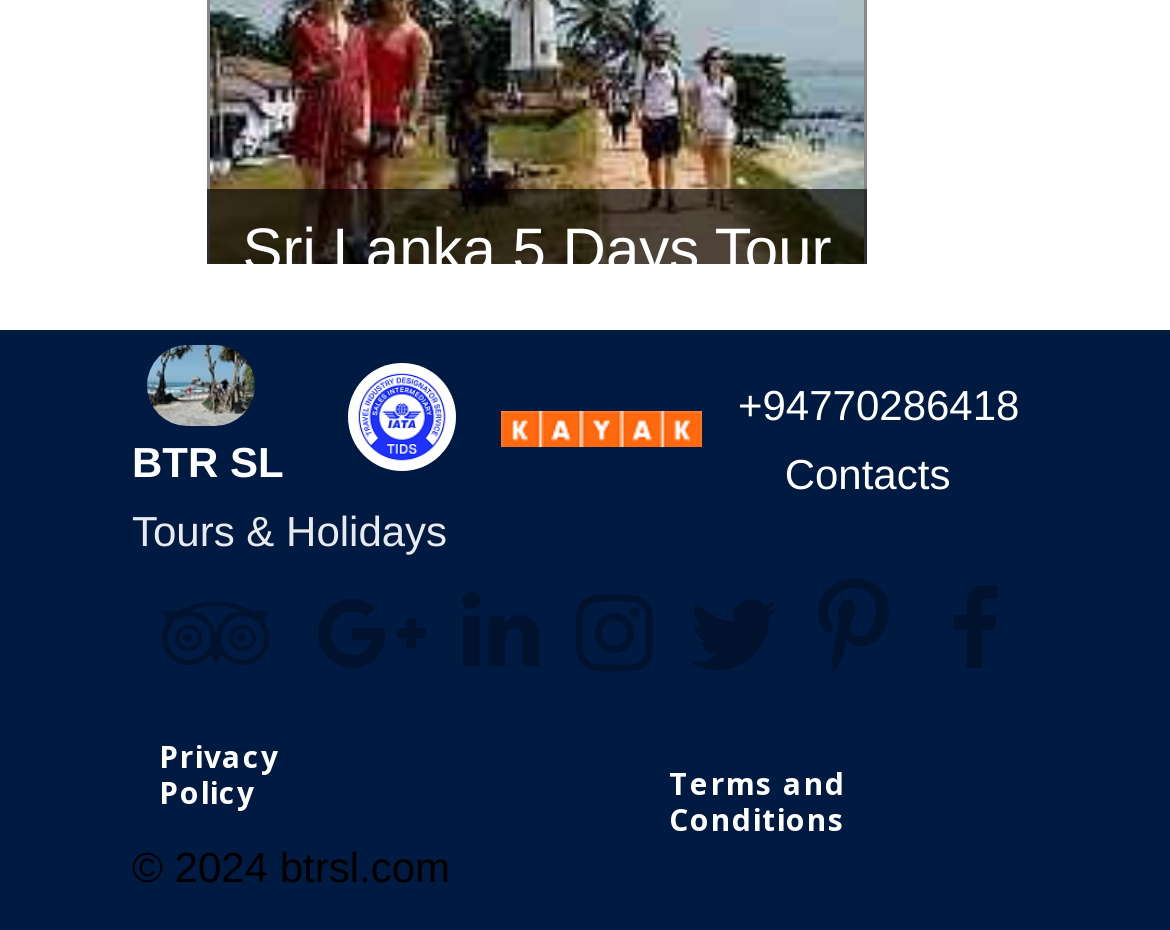What is the phone number provided?
Please interpret the details in the image and answer the question thoroughly.

I found the phone number '+94770286418' displayed on the webpage, which is likely a contact number for the tour operator.